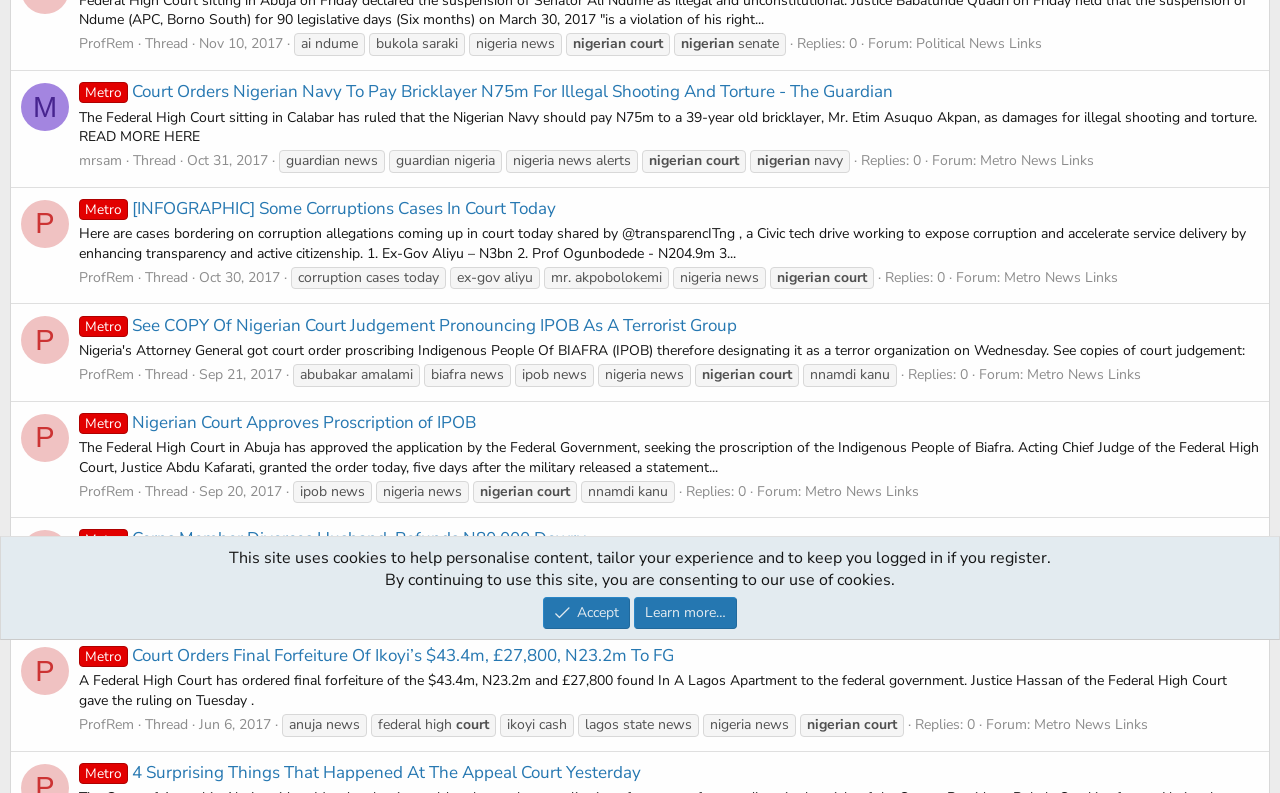Determine the bounding box of the UI element mentioned here: "Metro News Links". The coordinates must be in the format [left, top, right, bottom] with values ranging from 0 to 1.

[0.808, 0.902, 0.897, 0.926]